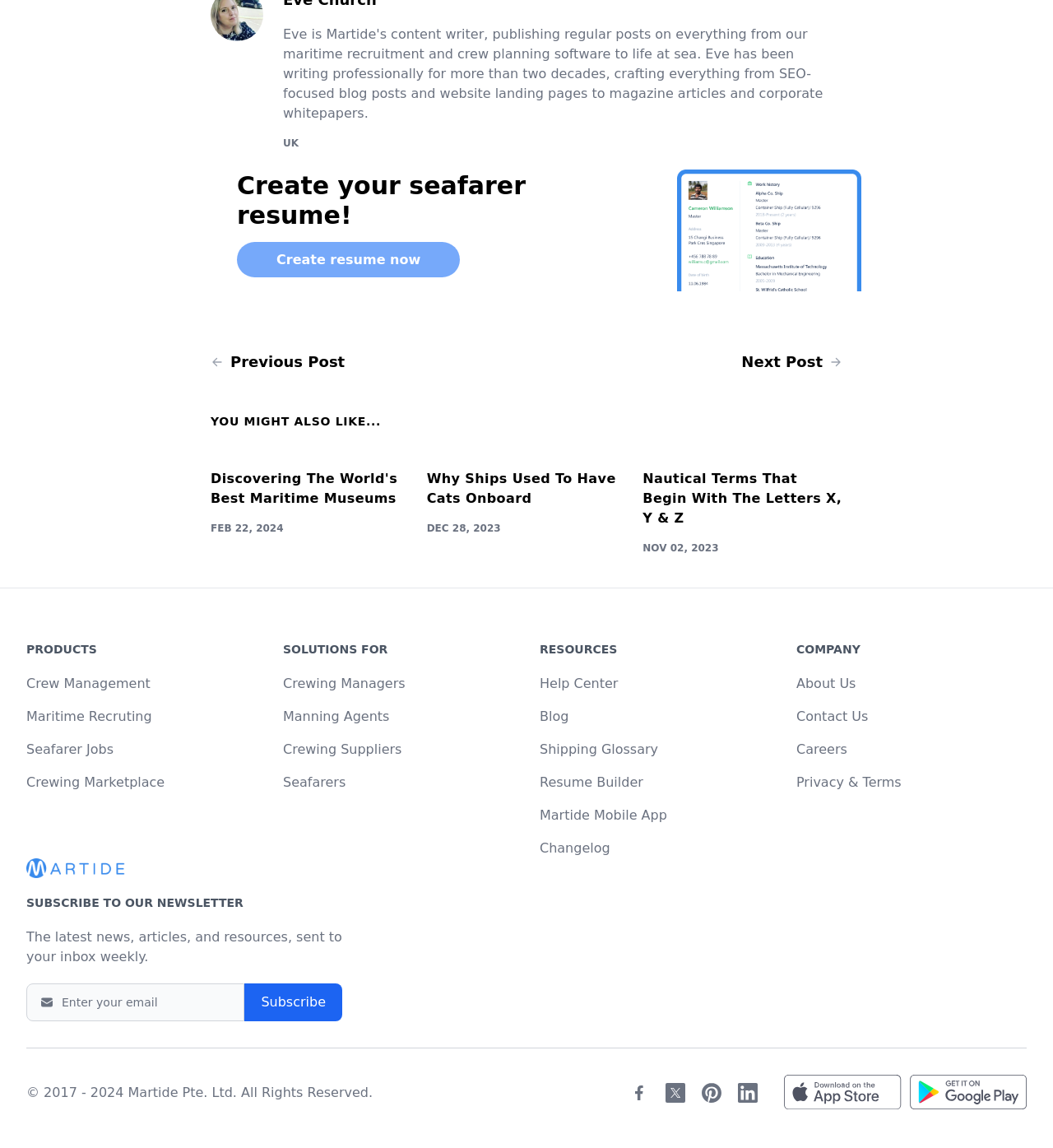Please determine the bounding box of the UI element that matches this description: Changelog. The coordinates should be given as (top-left x, top-left y, bottom-right x, bottom-right y), with all values between 0 and 1.

[0.512, 0.732, 0.579, 0.746]